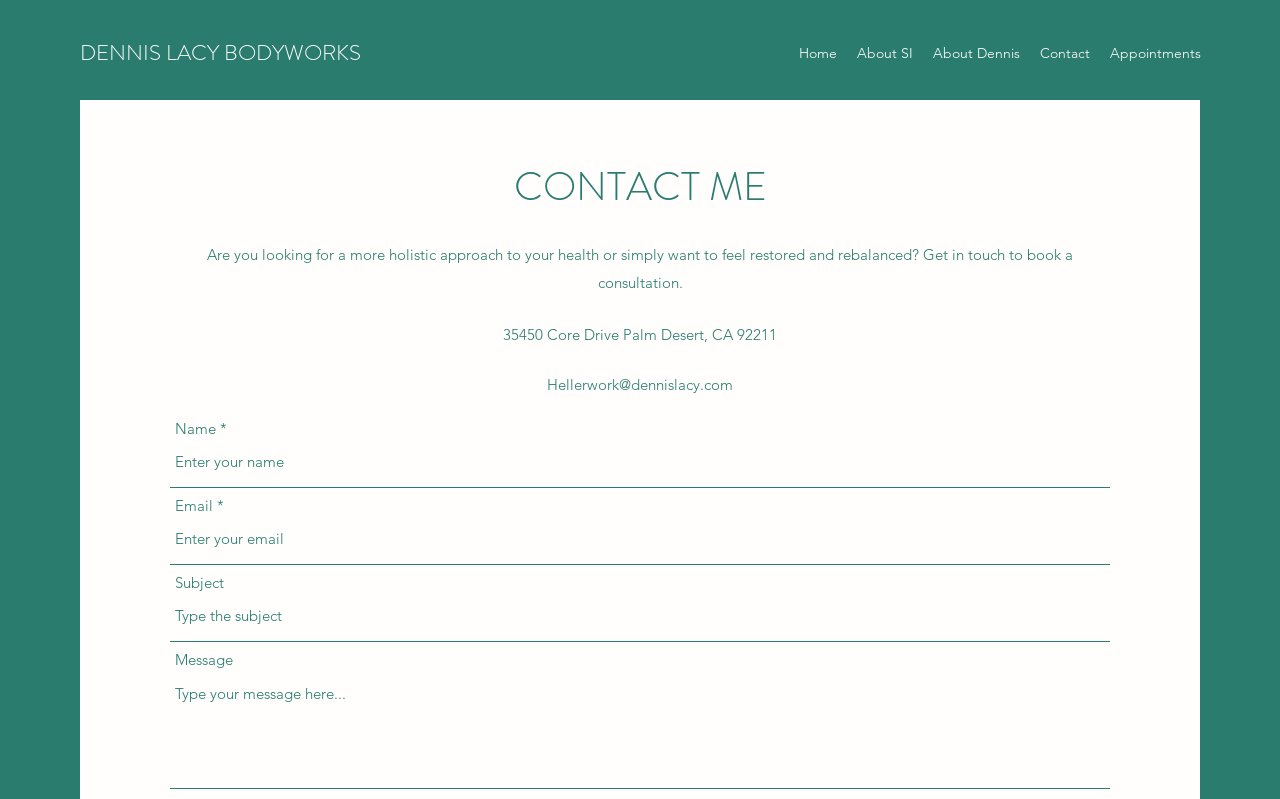Can you look at the image and give a comprehensive answer to the question:
What is the navigation menu item that is currently focused?

I found the currently focused navigation menu item by looking at the root element, which has a focused attribute set to True, and the corresponding navigation menu item is 'Contact'.